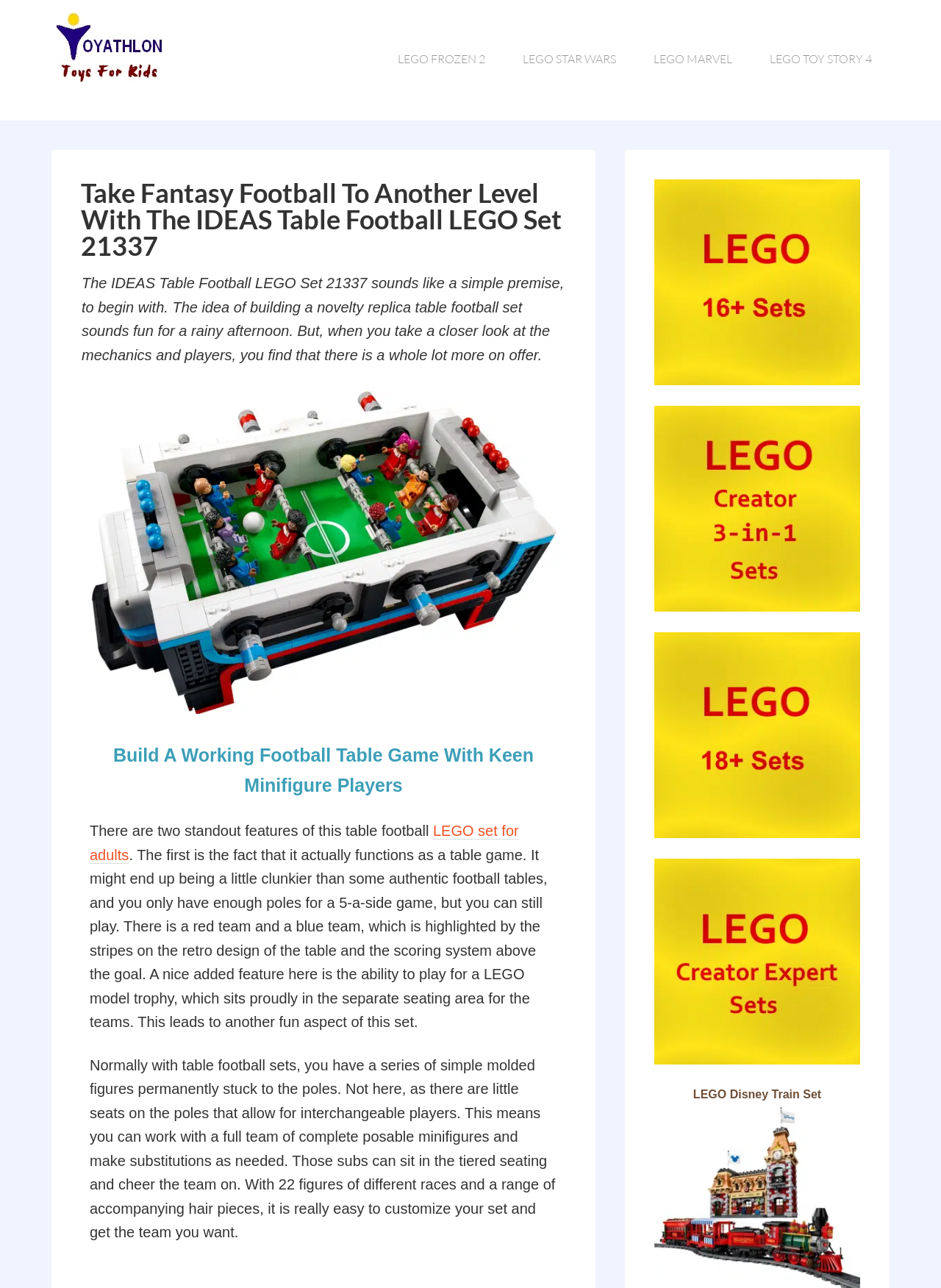Identify and provide the main heading of the webpage.

​Take Fantasy Football To Another Level With The IDEAS Table Football LEGO Set 21337